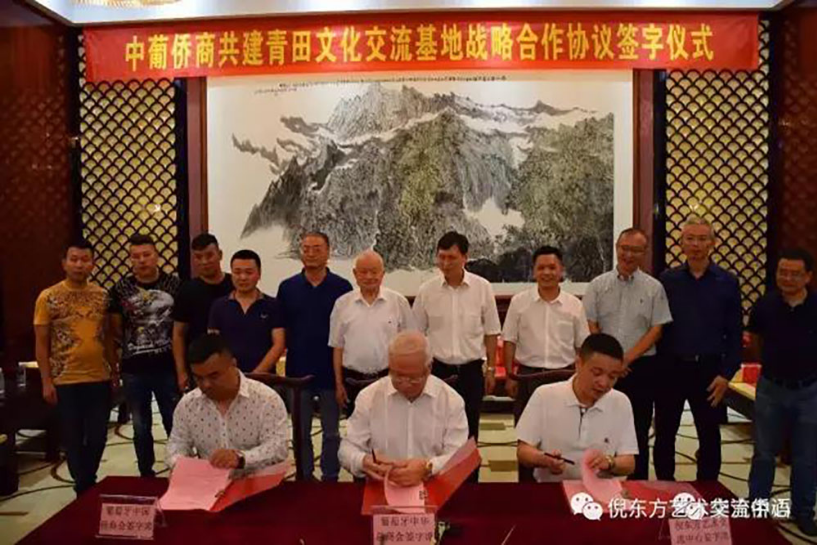What is the subject of the mural in the background?
Offer a detailed and full explanation in response to the question.

The caption describes the backdrop of the image as featuring a large, beautifully detailed mural depicting a mountainous landscape, which adds an artistic touch and suggests a connection to cultural themes.